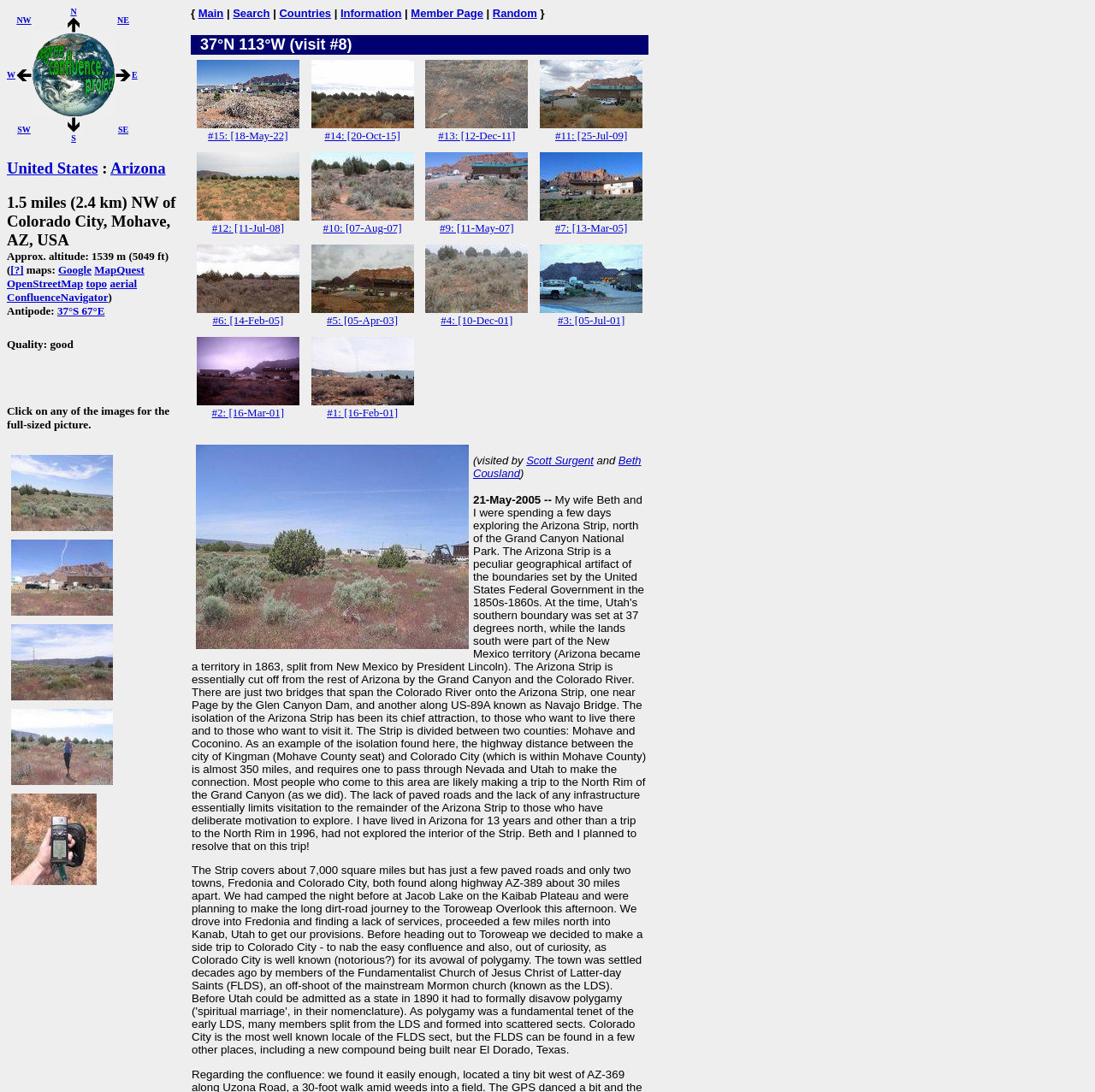Please identify the bounding box coordinates of the clickable area that will fulfill the following instruction: "Click on the link to view the full-sized picture of South View". The coordinates should be in the format of four float numbers between 0 and 1, i.e., [left, top, right, bottom].

[0.006, 0.413, 0.107, 0.426]